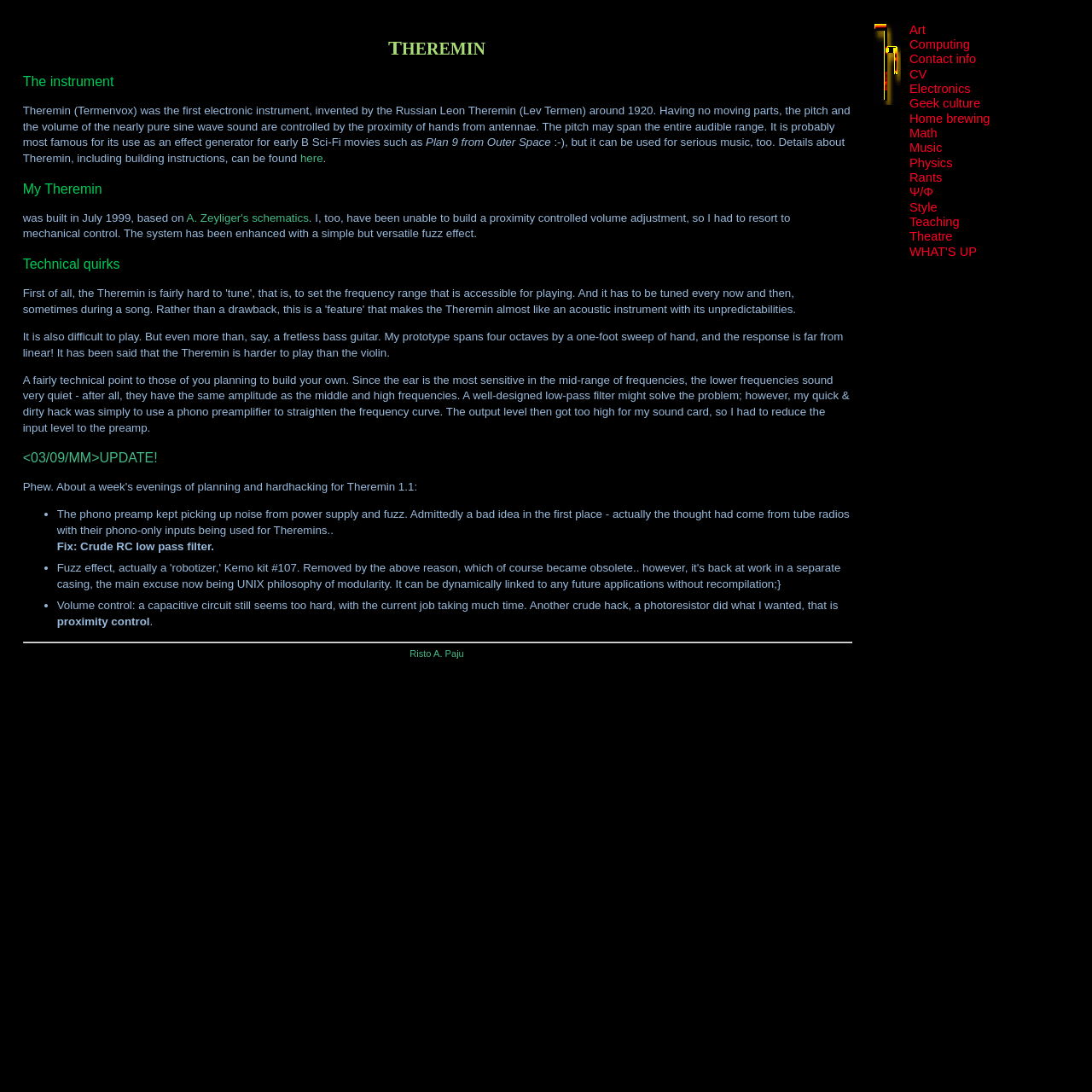Identify the coordinates of the bounding box for the element that must be clicked to accomplish the instruction: "Read about the author's Theremin".

[0.021, 0.165, 0.779, 0.18]